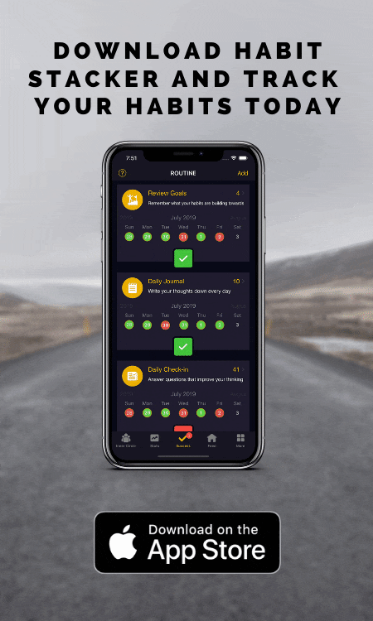What is the purpose of the Habit Stacker app?
Based on the image, answer the question with a single word or brief phrase.

To track and improve habits